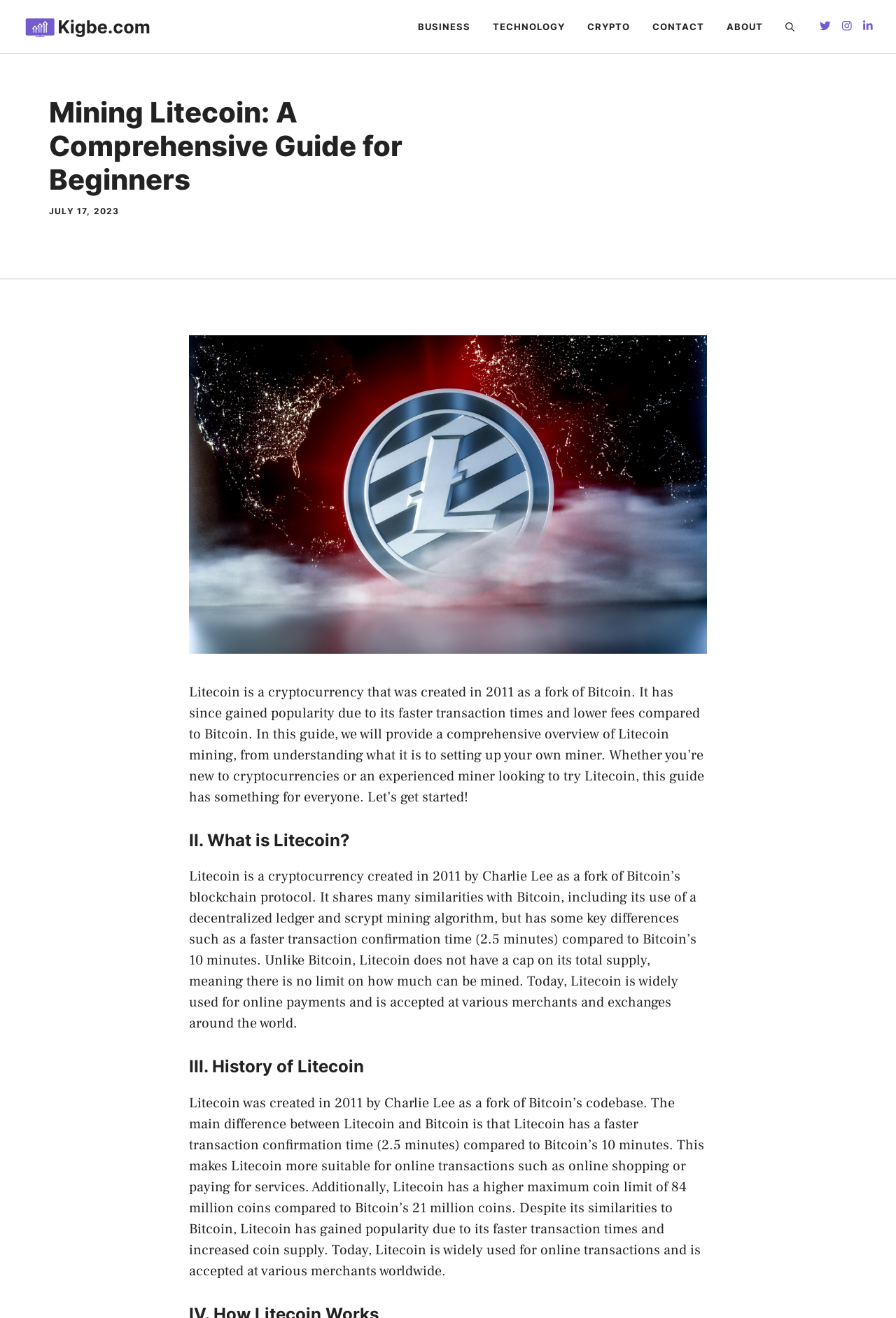What is the transaction confirmation time of Litecoin?
Provide a short answer using one word or a brief phrase based on the image.

2.5 minutes